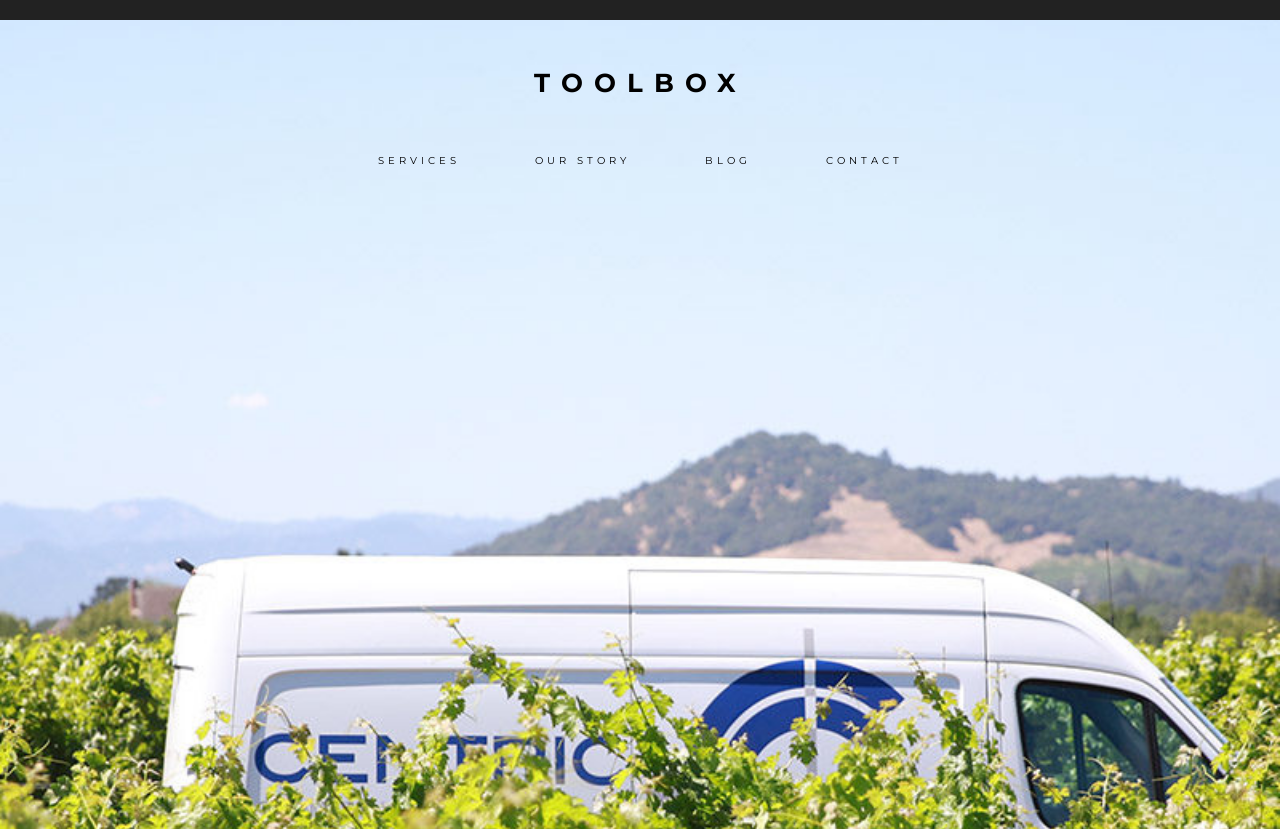Bounding box coordinates are to be given in the format (top-left x, top-left y, bottom-right x, bottom-right y). All values must be floating point numbers between 0 and 1. Provide the bounding box coordinate for the UI element described as: TOOLBOX

[0.417, 0.084, 0.583, 0.116]